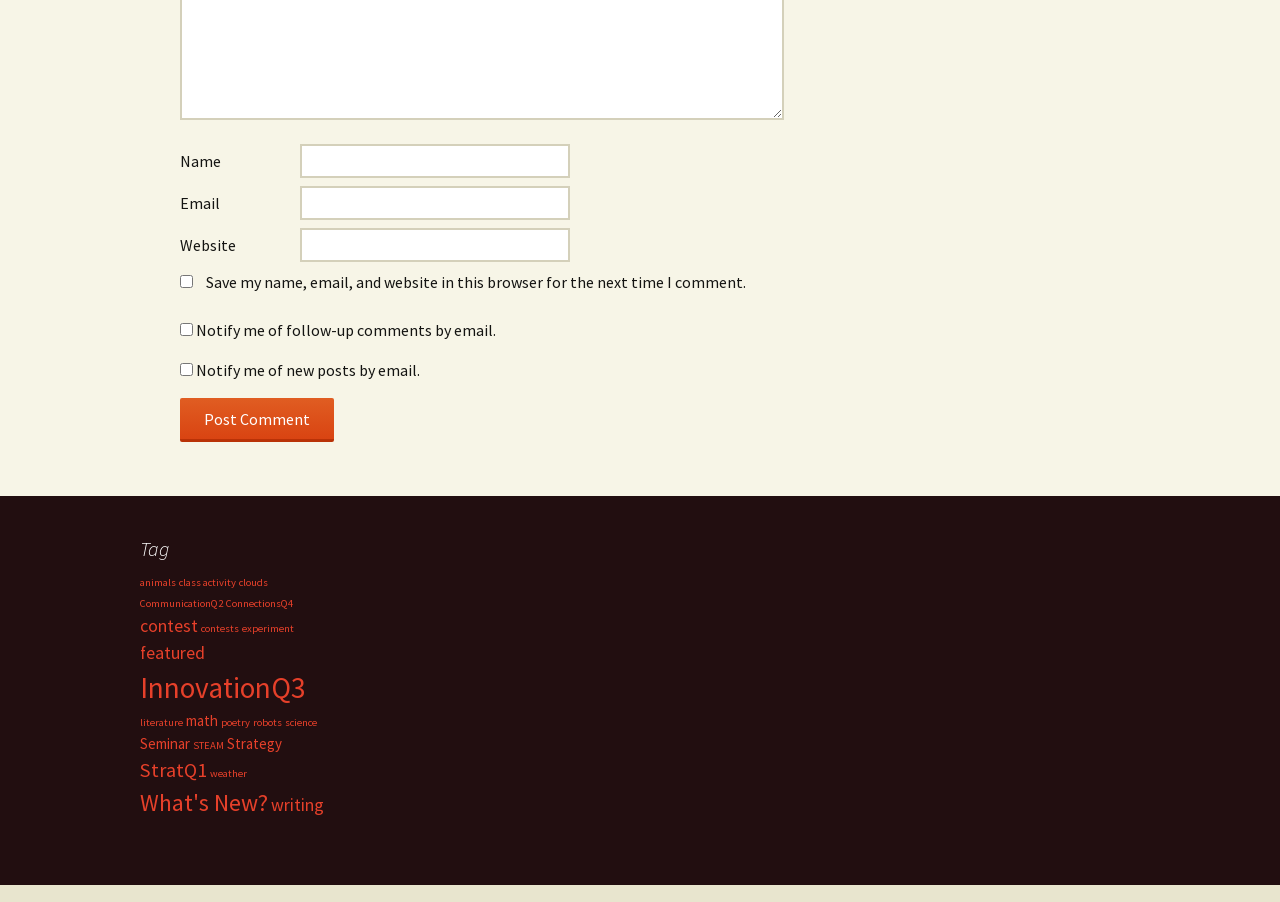Respond to the question below with a single word or phrase: What is the label of the first text box?

Name